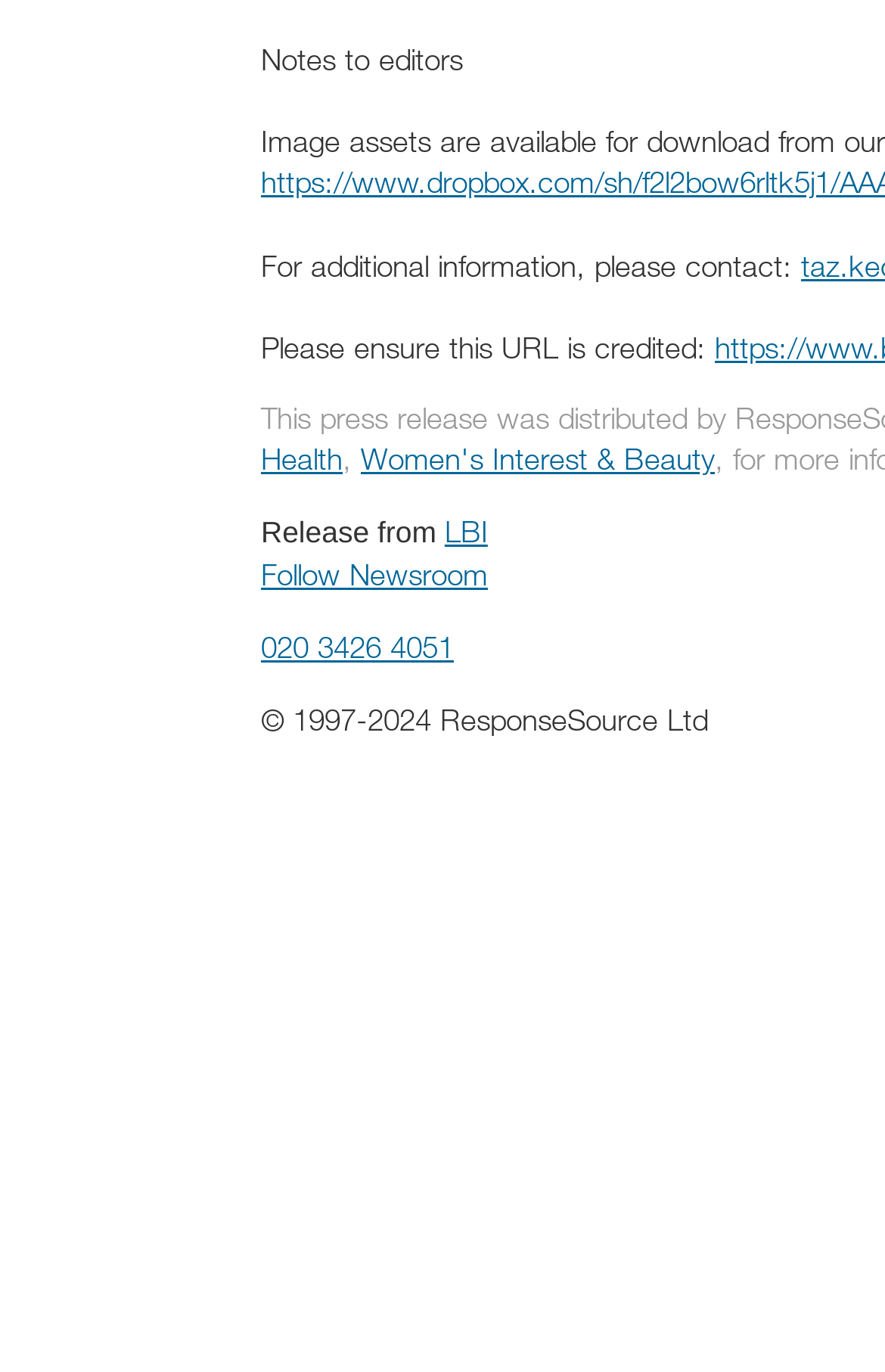What is the copyright year range?
Please provide a comprehensive answer based on the information in the image.

I found the text '© 1997-2024 ResponseSource Ltd' on the webpage, which indicates the copyright year range.